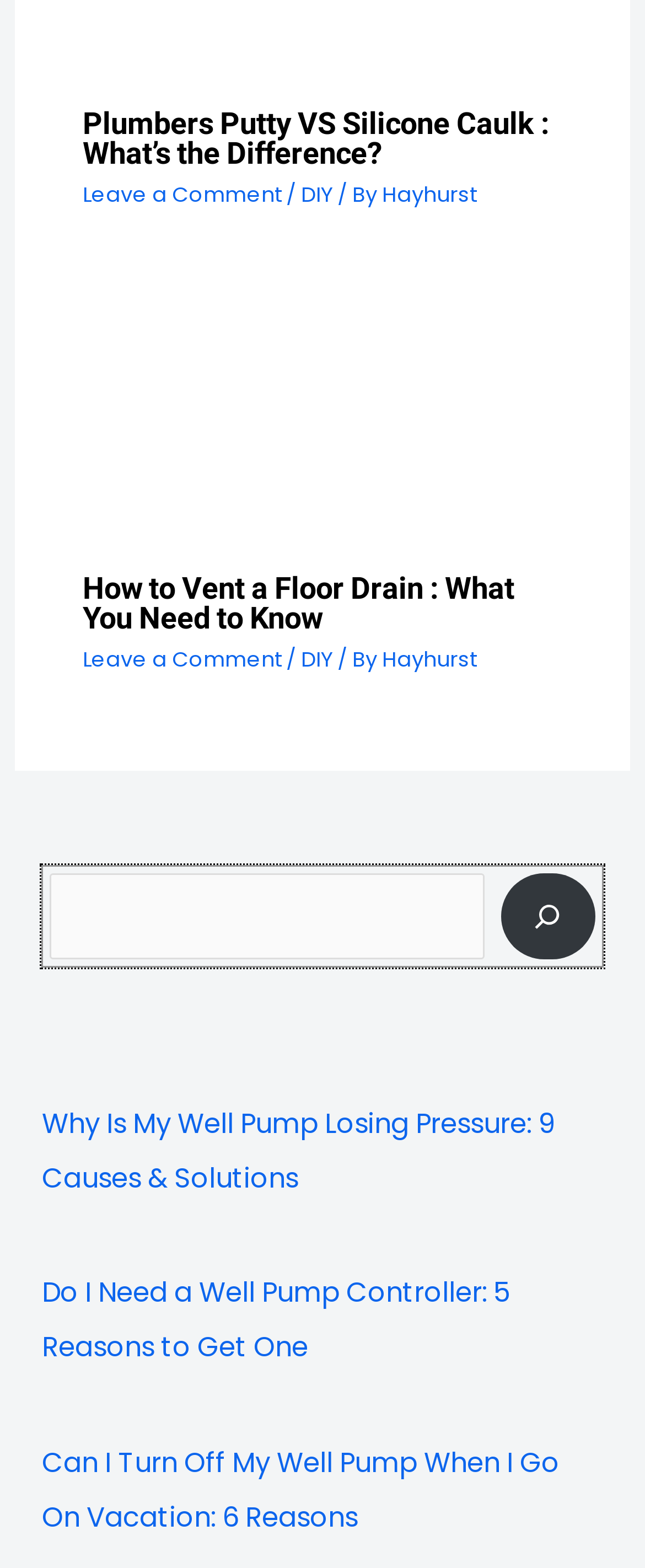Predict the bounding box coordinates of the area that should be clicked to accomplish the following instruction: "Go to DIY page". The bounding box coordinates should consist of four float numbers between 0 and 1, i.e., [left, top, right, bottom].

[0.466, 0.115, 0.515, 0.133]